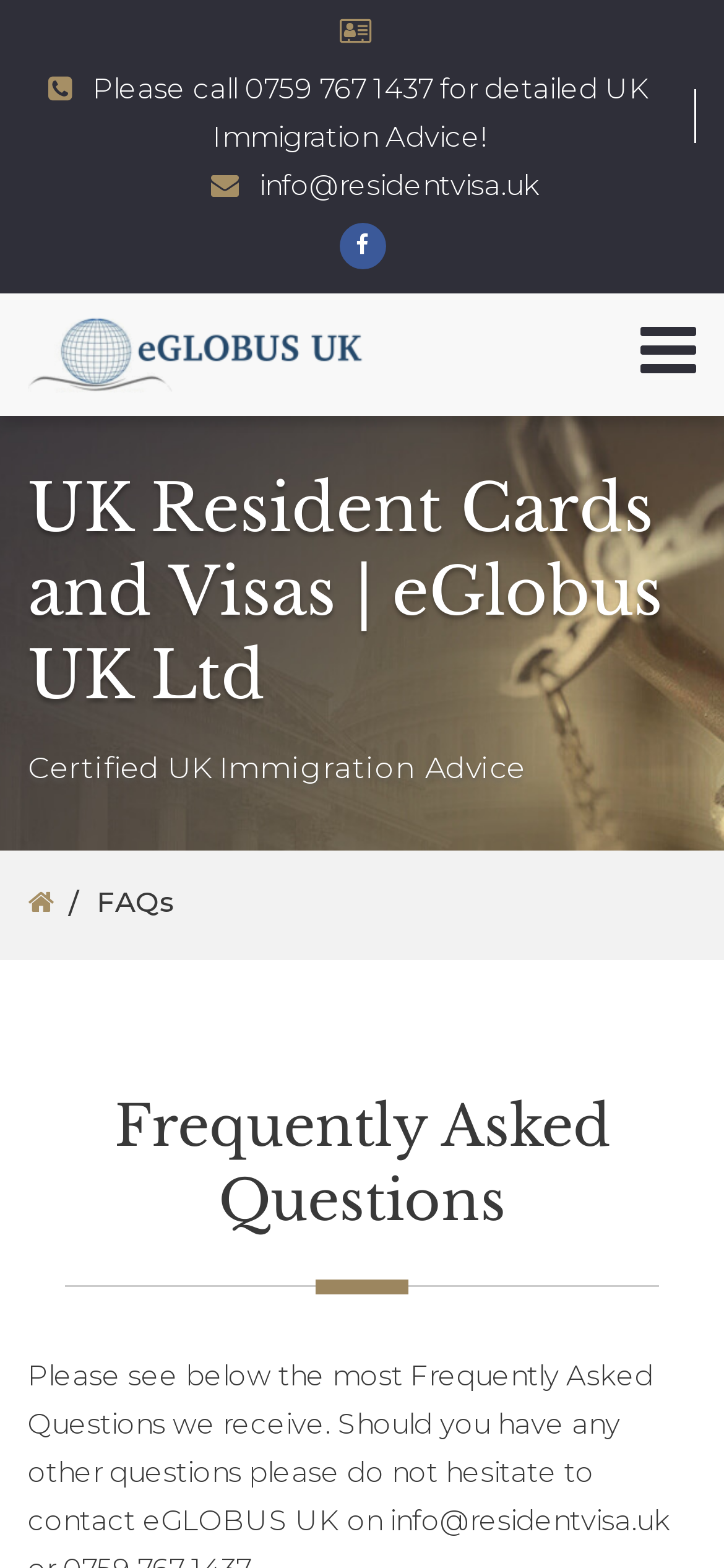Identify and extract the main heading from the webpage.

Frequently Asked Questions